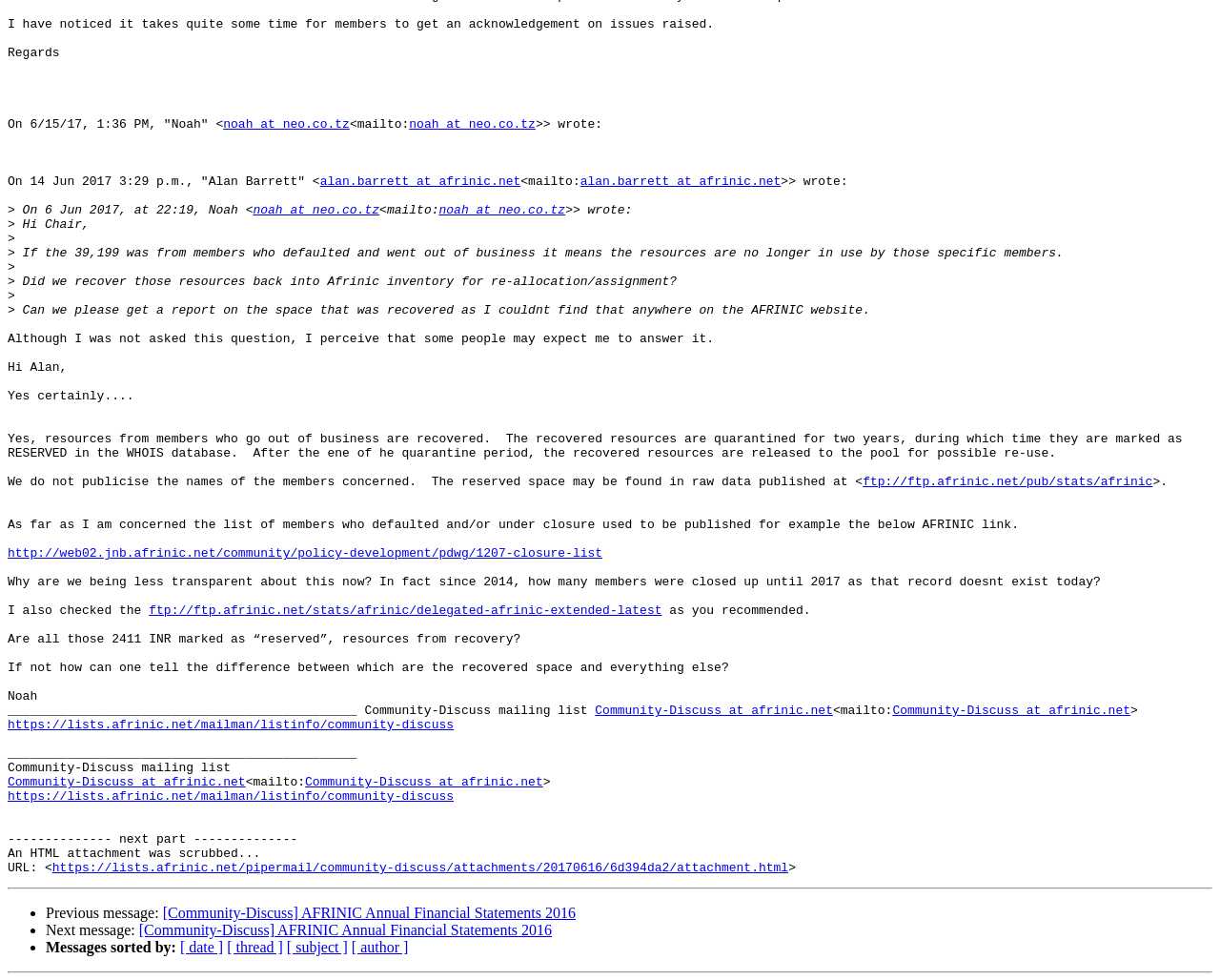What is the topic of the email thread?
Based on the screenshot, give a detailed explanation to answer the question.

Based on the email thread, it appears that the topic of discussion is the AFRINIC Annual Financial Statements for 2016. The email thread includes messages from different individuals discussing the financial statements and asking questions about the recovery of resources from members who went out of business.